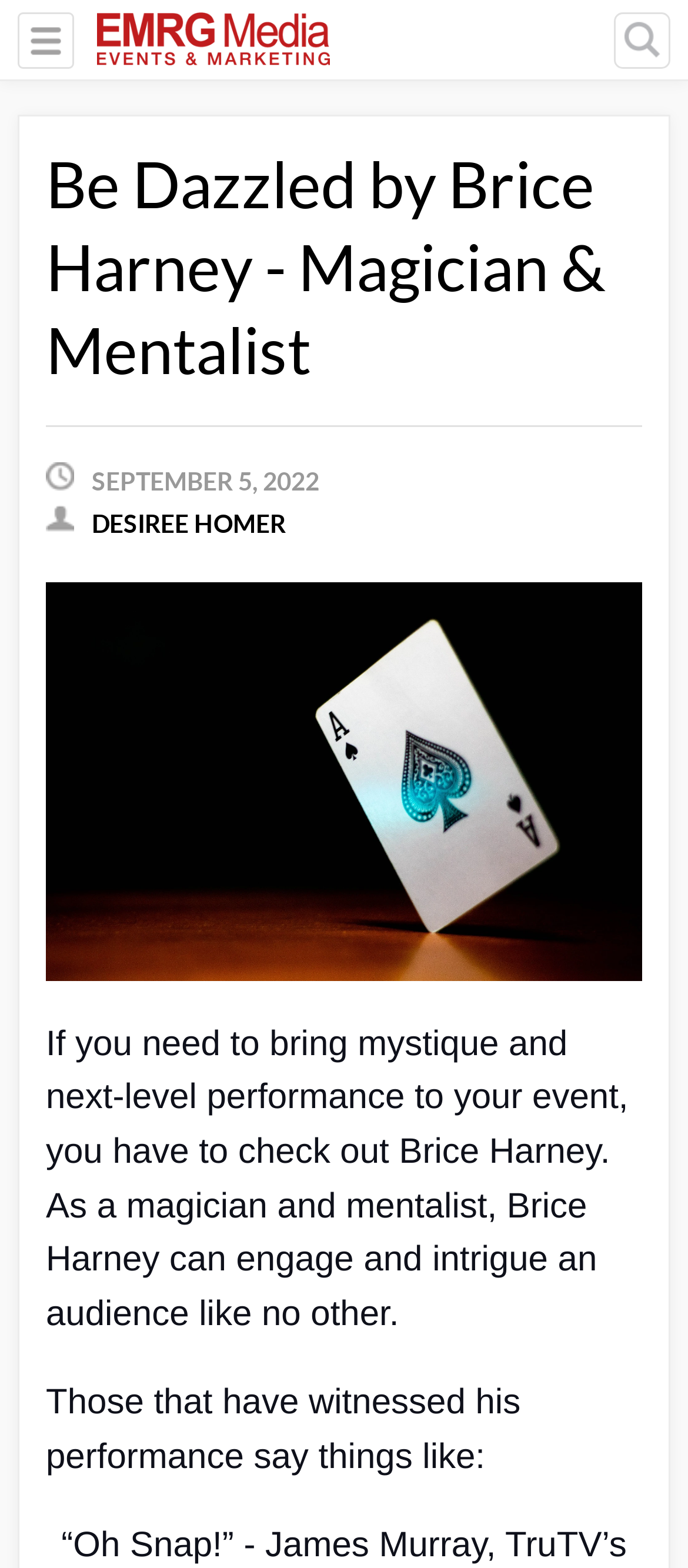Create a detailed narrative of the webpage’s visual and textual elements.

The webpage is about Brice Harney, a magician and mentalist, and his tour. At the top left corner, there is an EMRG Media logo, which is an image linked to another webpage. Below the logo, there is a heading that reads "Be Dazzled by Brice Harney - Magician & Mentalist", taking up most of the width of the page. 

To the right of the heading, there is a date "SEPTEMBER 5, 2022" and a link to "DESIREE HOMER" below it. 

Below the heading, there is a paragraph of text that describes Brice Harney's performance, stating that he can engage and intrigue an audience like no other. 

Further down, there is another paragraph that starts with "Those that have witnessed his performance say things like:", but the rest of the text is not provided.